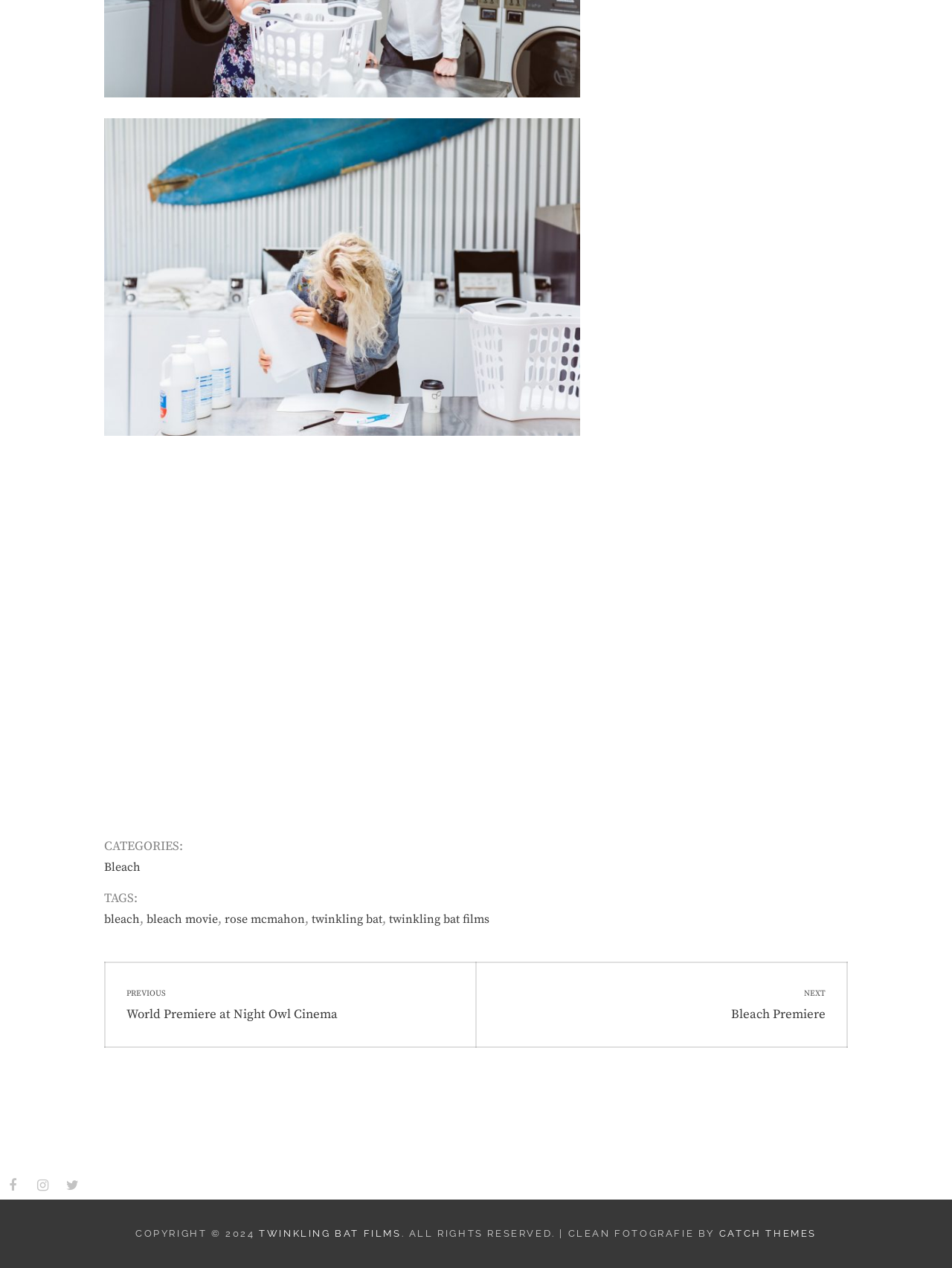What is the copyright year?
Based on the visual, give a brief answer using one word or a short phrase.

2024